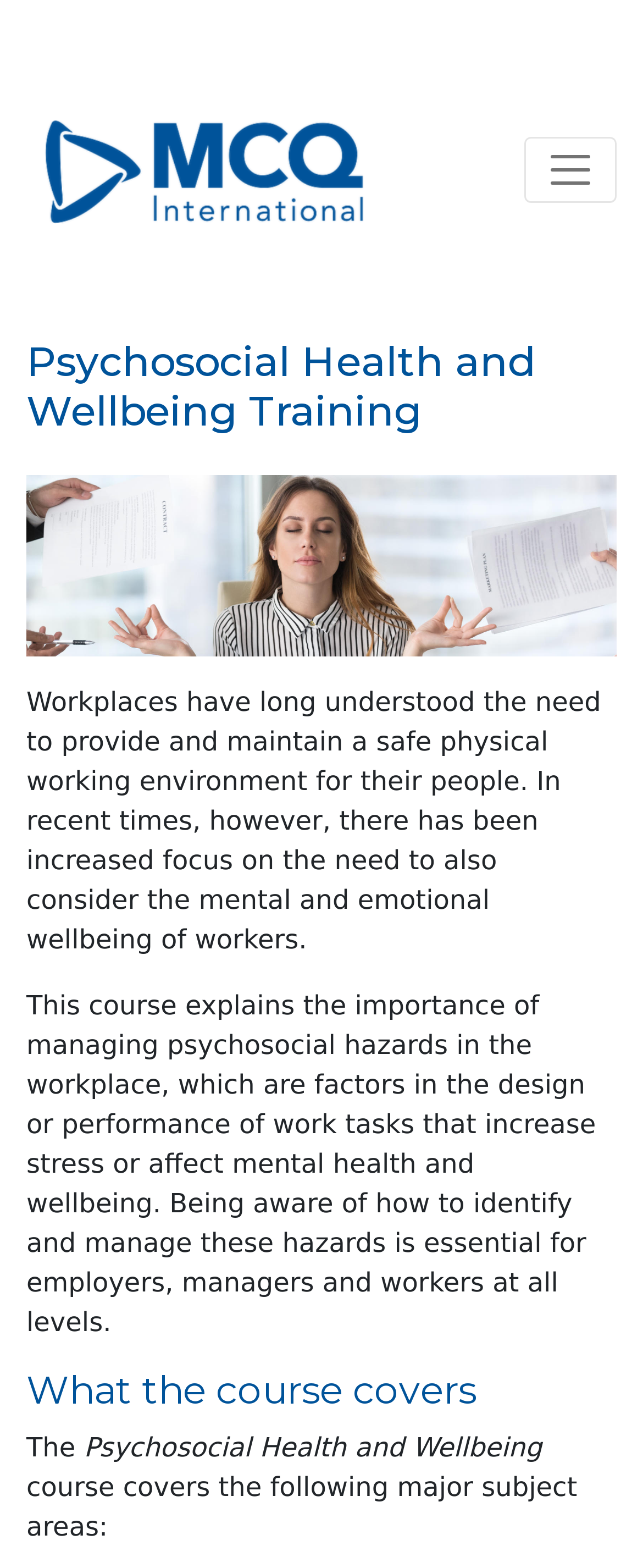Please find the bounding box for the UI component described as follows: "aria-label="Toggle navigation"".

[0.815, 0.087, 0.959, 0.129]